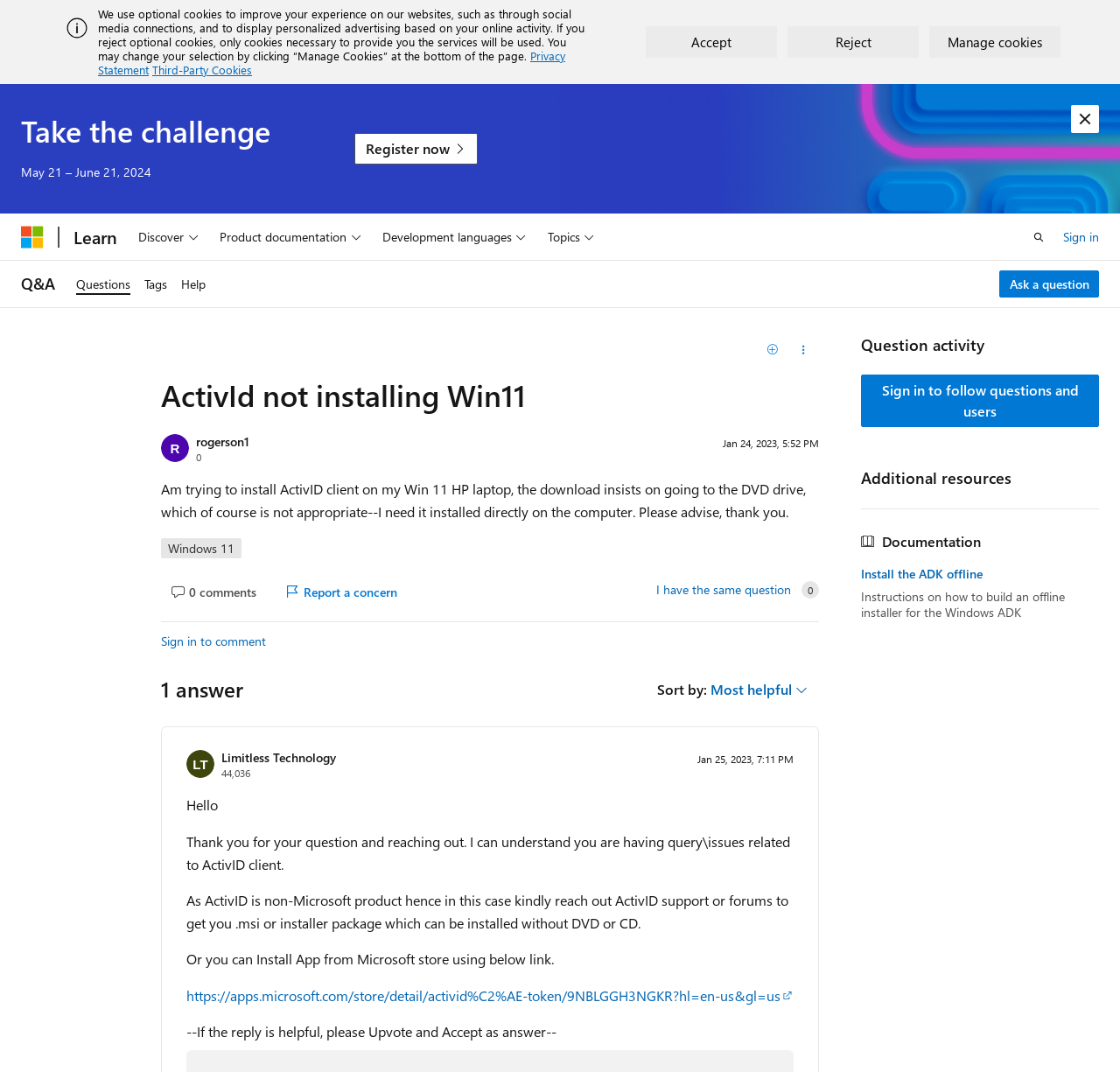Please identify the bounding box coordinates for the region that you need to click to follow this instruction: "Click the 'Register now' link".

[0.316, 0.124, 0.427, 0.153]